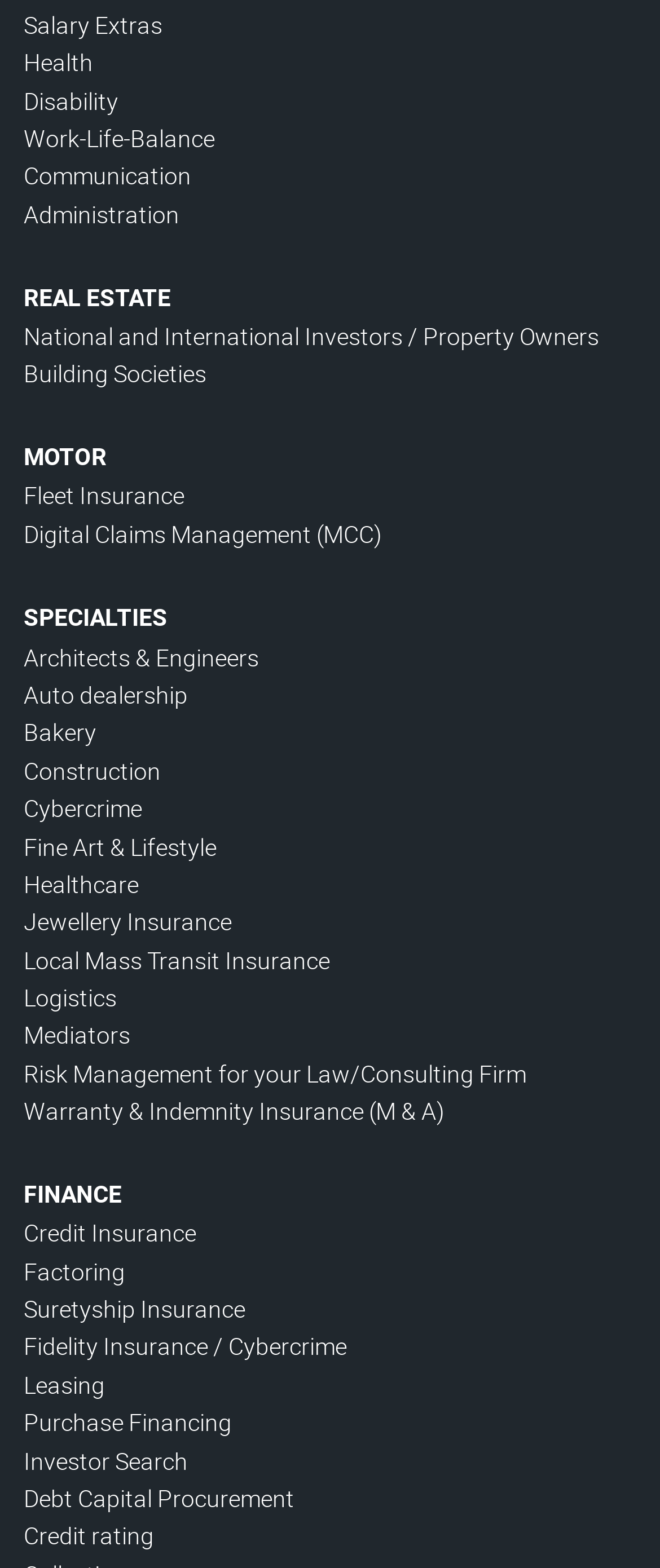Predict the bounding box coordinates of the area that should be clicked to accomplish the following instruction: "Explore Fleet Insurance". The bounding box coordinates should consist of four float numbers between 0 and 1, i.e., [left, top, right, bottom].

[0.036, 0.305, 0.908, 0.329]